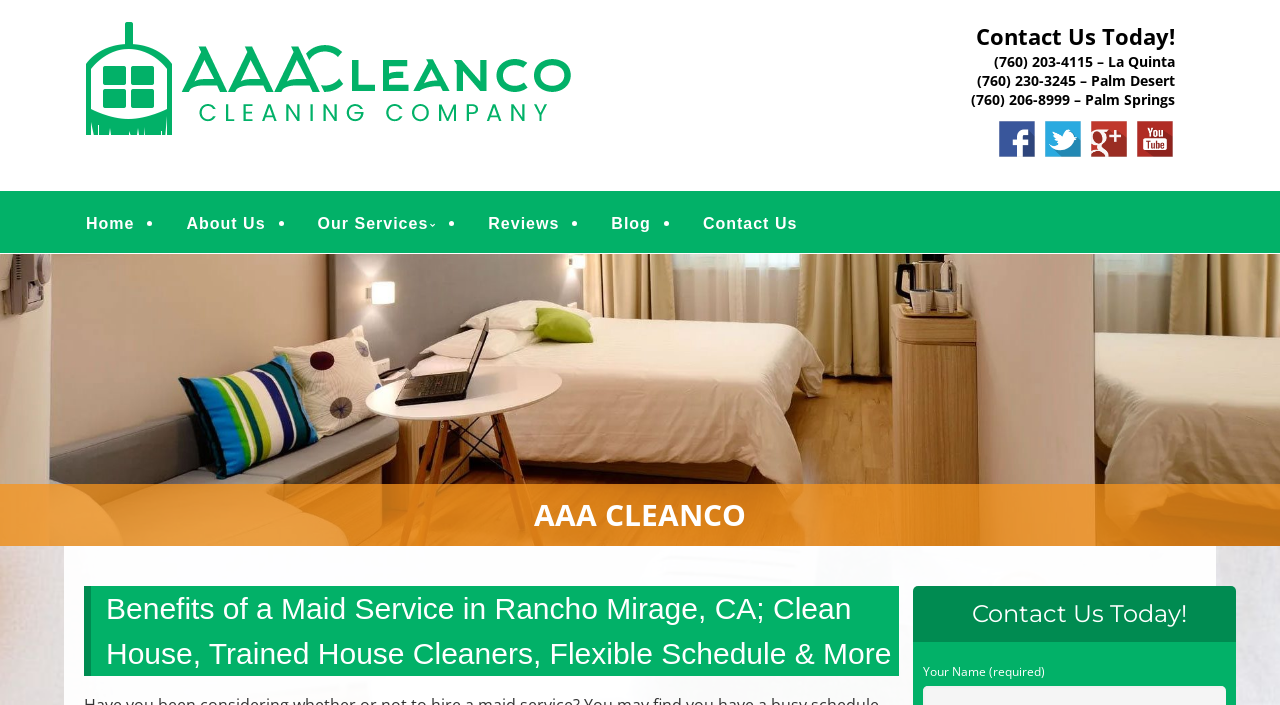Identify and generate the primary title of the webpage.

AAA CLEANCO | HOUSE CLEANING LA QUINTA MAID SERVICE PALM DESERT HOUSEKEEPING PALM SPRINGS JANITORIAL PROPERTY MAINTENANCE RENTAL CLEAN UP MOVE IN OUT FLOOR WINDOW CARPET CLEANERS UPHOLSTERY TILE & GROUT WOOD FLOOR REFINISHING WATER FLOOD DAMAGE RESTORATION PRESSURE POWER WASHING